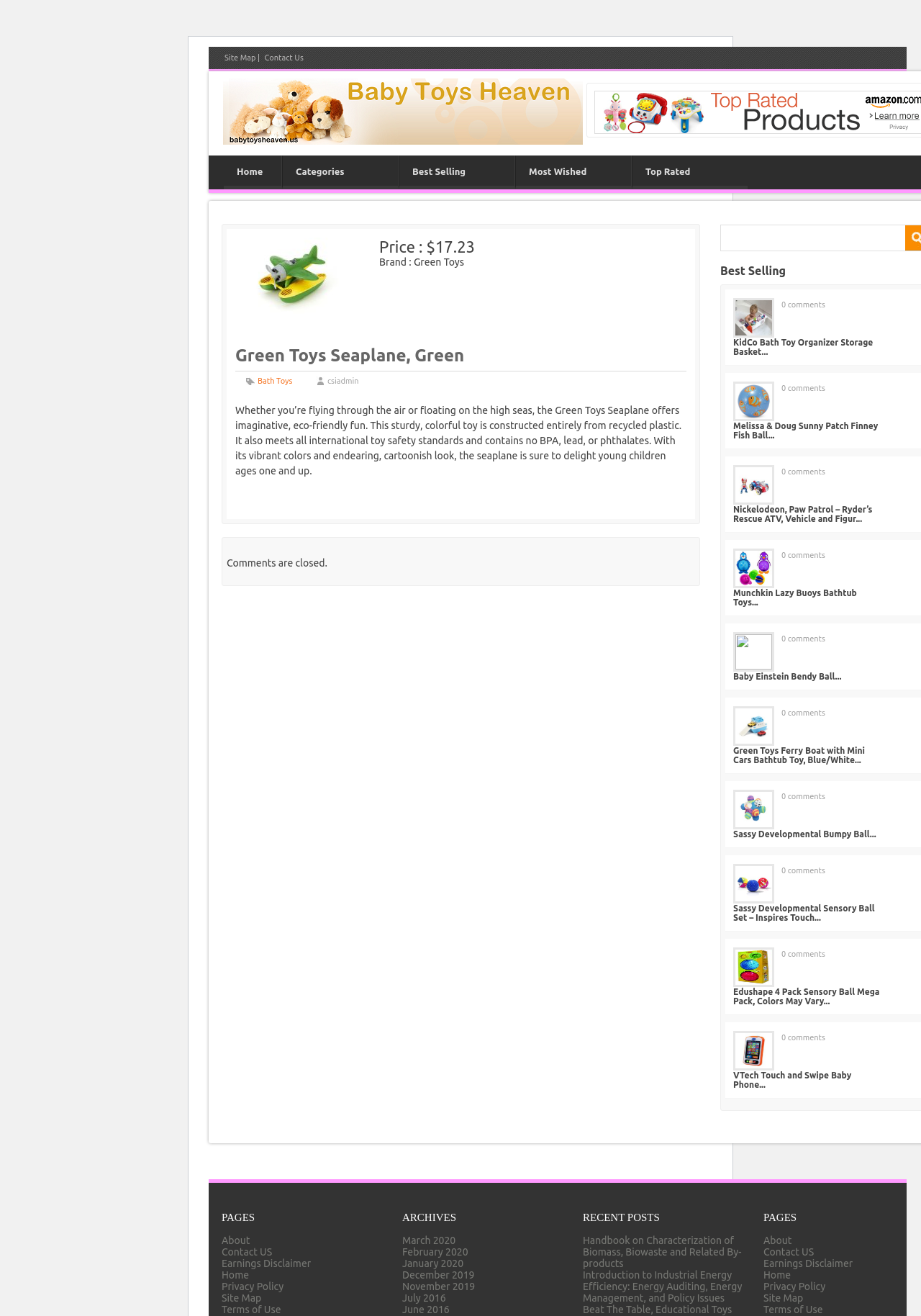Locate the bounding box coordinates of the clickable element to fulfill the following instruction: "Go to the 'Home' page". Provide the coordinates as four float numbers between 0 and 1 in the format [left, top, right, bottom].

[0.243, 0.118, 0.305, 0.141]